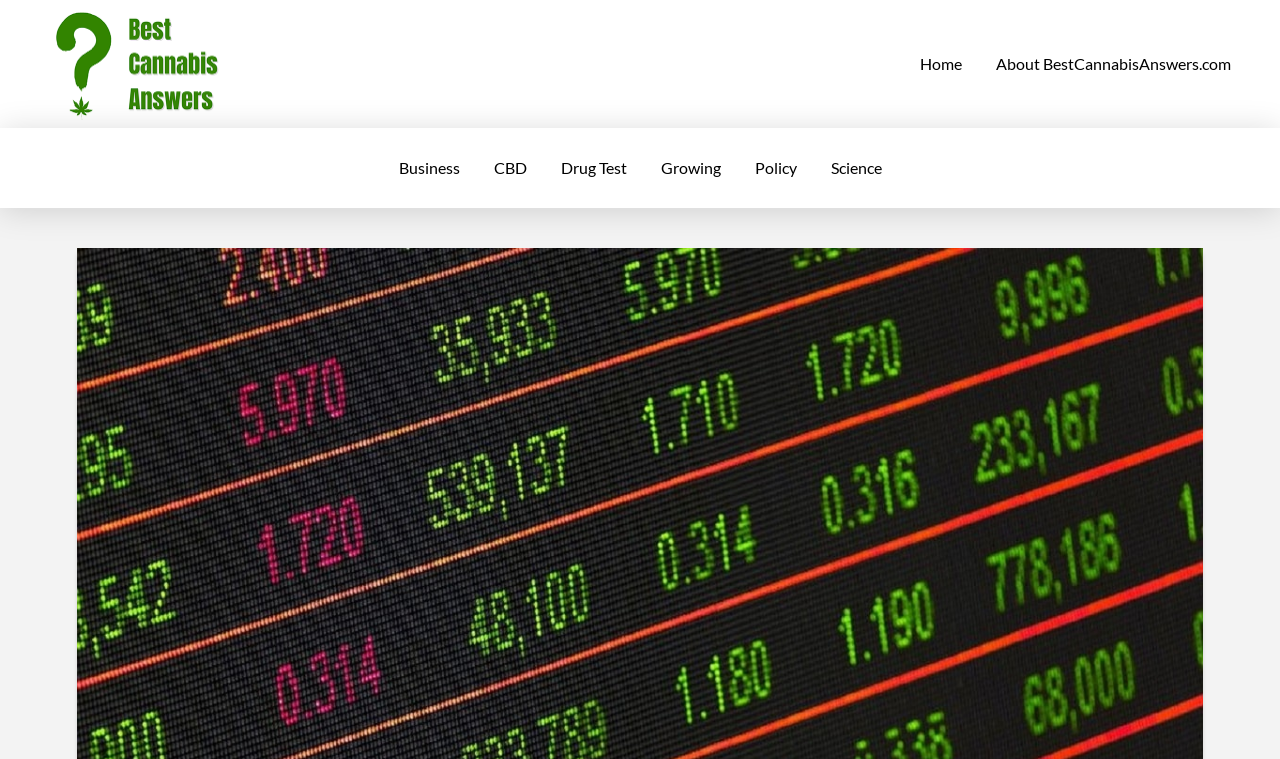Create a full and detailed caption for the entire webpage.

The webpage is about Best Cannabis Answers, with a header image at the top left corner. The header image is relatively small, taking up about 15% of the screen's width and 16% of the screen's height. 

Below the header image, there is a row of links, starting from the top center of the page. The links are arranged horizontally, with "Home" on the left, followed by "About BestCannabisAnswers.com" on the right. These links take up about 6% of the screen's height.

Further down, there is another row of links, starting from the left side of the page. These links are categorized by topic, including "Business", "CBD", "Drug Test", "Growing", "Policy", and "Science". These links are arranged horizontally, taking up about 7% of the screen's height.

The main content of the webpage is not immediately apparent, but the presence of these categorized links suggests that the webpage may provide information and answers related to cannabis, organized by topic.